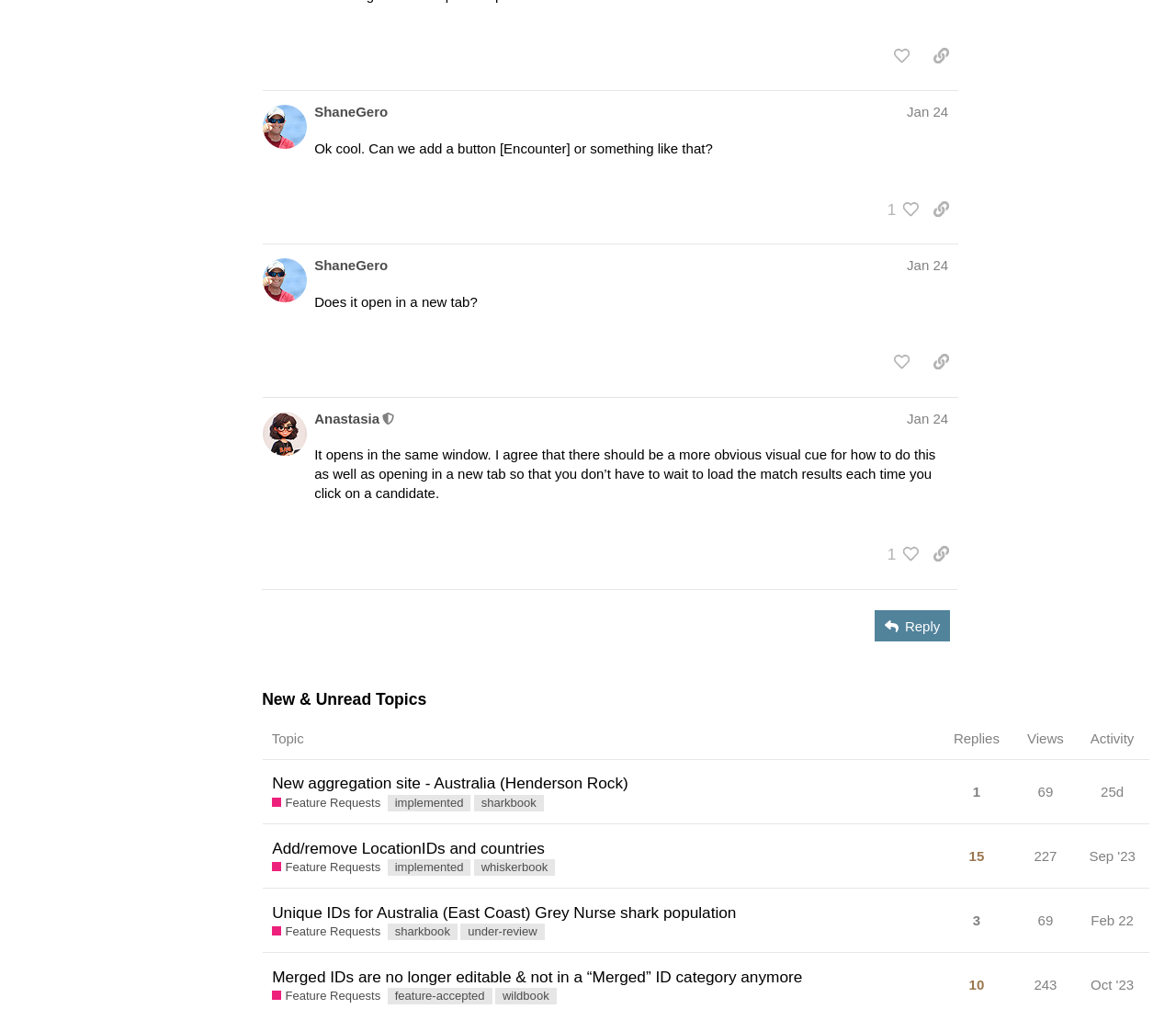How many posts are displayed on this page?
Use the image to give a comprehensive and detailed response to the question.

I counted the number of regions with the label 'post #X by @username' and found 5 of them, indicating that 5 posts are displayed on this page.